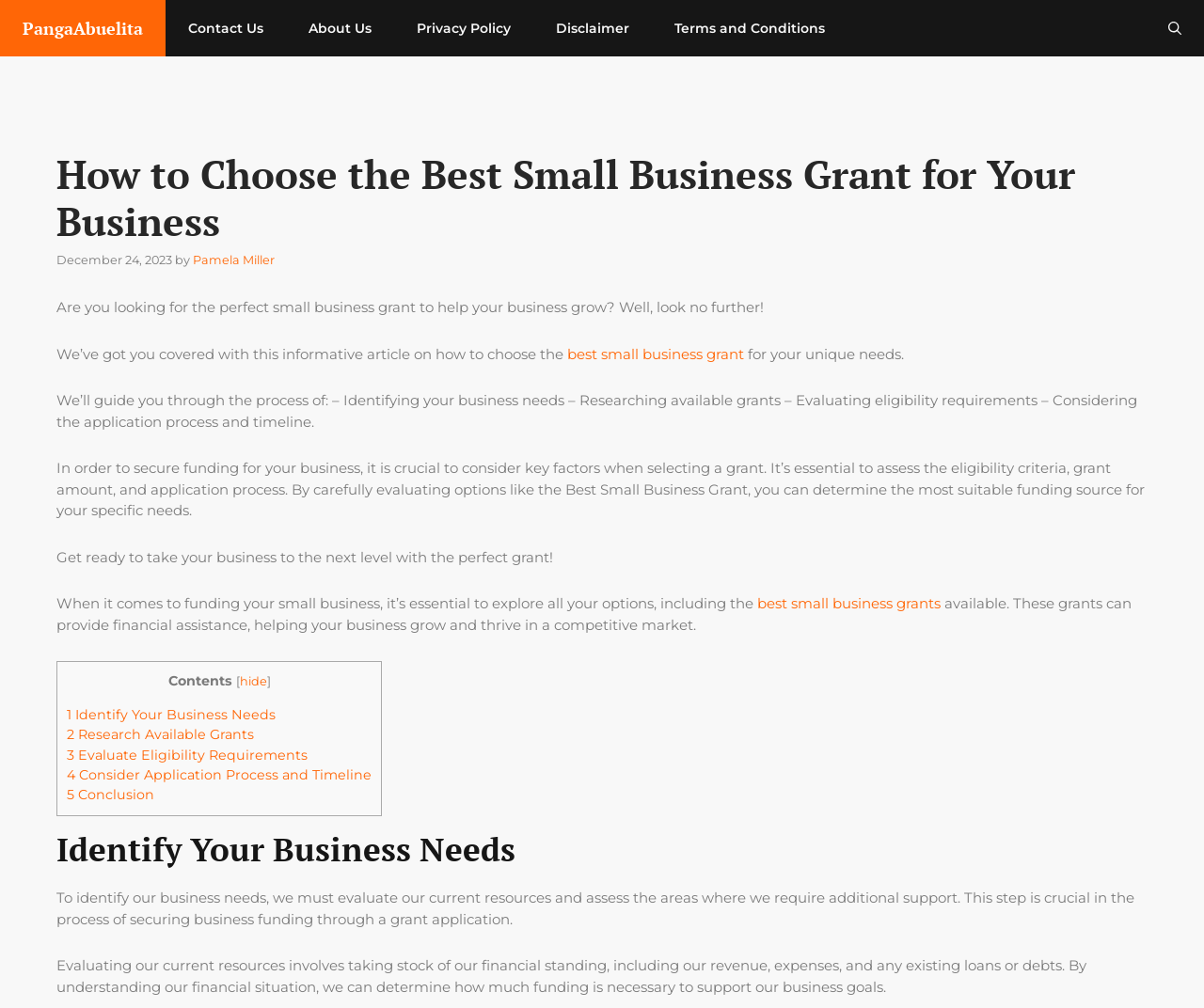What is the focus of the first section of the article?
Please answer the question as detailed as possible based on the image.

I found the focus of the first section of the article by reading the heading and text of the first section, which states 'Identify Your Business Needs' and explains the importance of evaluating current resources and assessing areas where additional support is required.